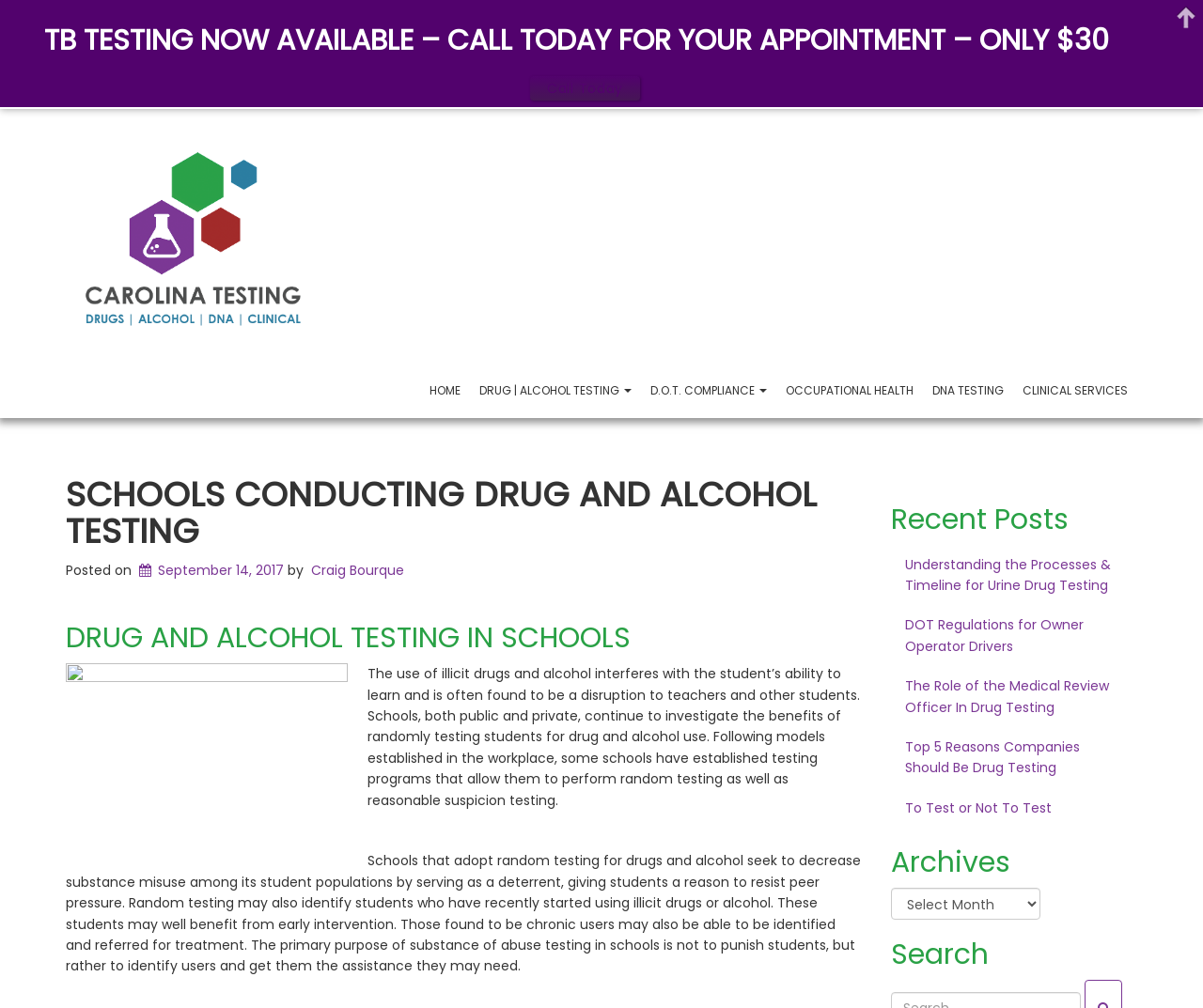Please provide a comprehensive response to the question below by analyzing the image: 
How many links are under the 'Recent Posts' section?

Under the heading 'Recent Posts' ([0.74, 0.5, 0.945, 0.531]), I can see five links: 'Understanding the Processes & Timeline for Urine Drug Testing', 'DOT Regulations for Owner Operator Drivers', 'The Role of the Medical Review Officer In Drug Testing', 'Top 5 Reasons Companies Should Be Drug Testing', and 'To Test or Not To Test'.